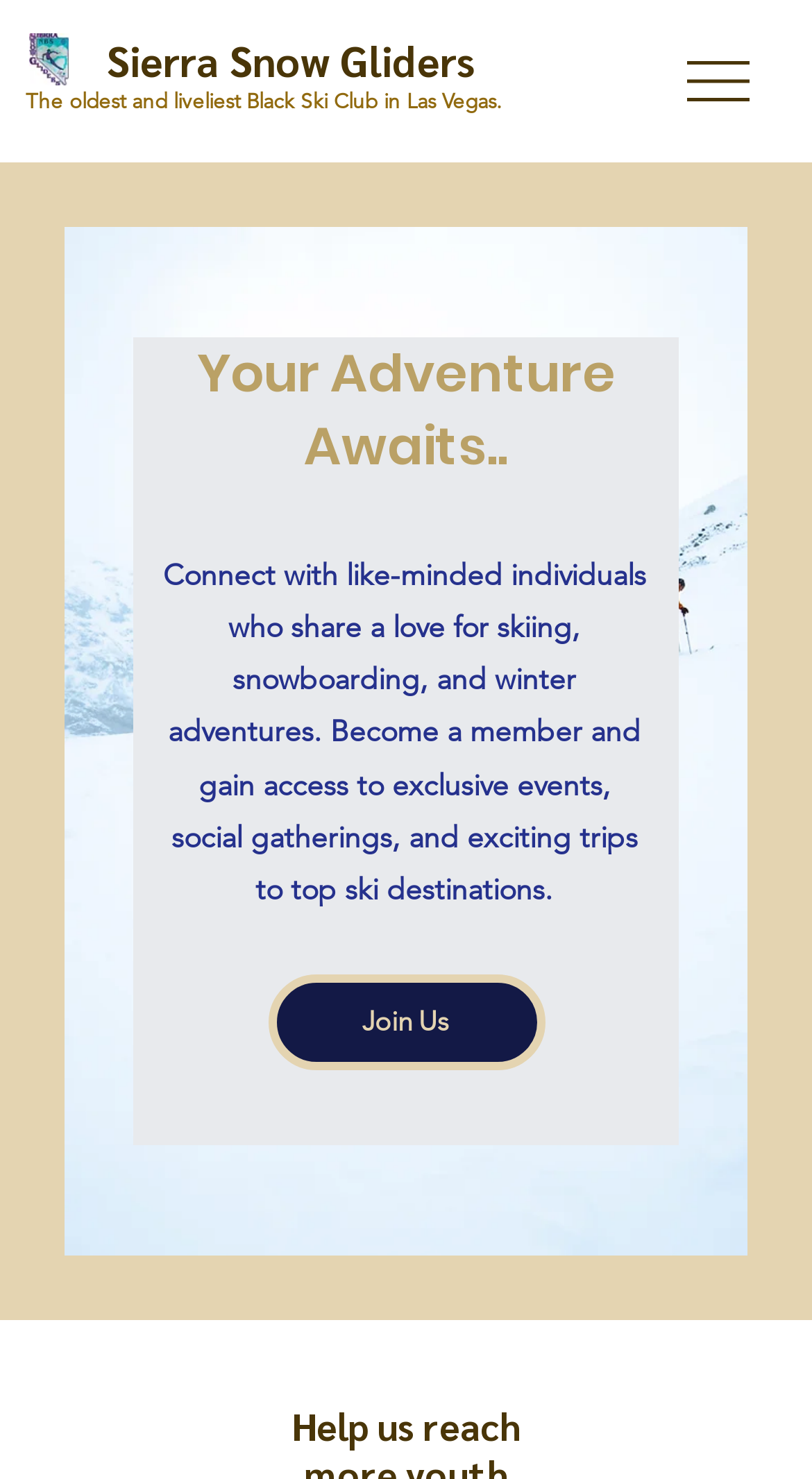Observe the image and answer the following question in detail: What is the benefit of membership?

The webpage mentions 'Become a member and gain access to exclusive events, social gatherings, and exciting trips to top ski destinations.' which suggests that one of the benefits of membership is access to exclusive events and trips.